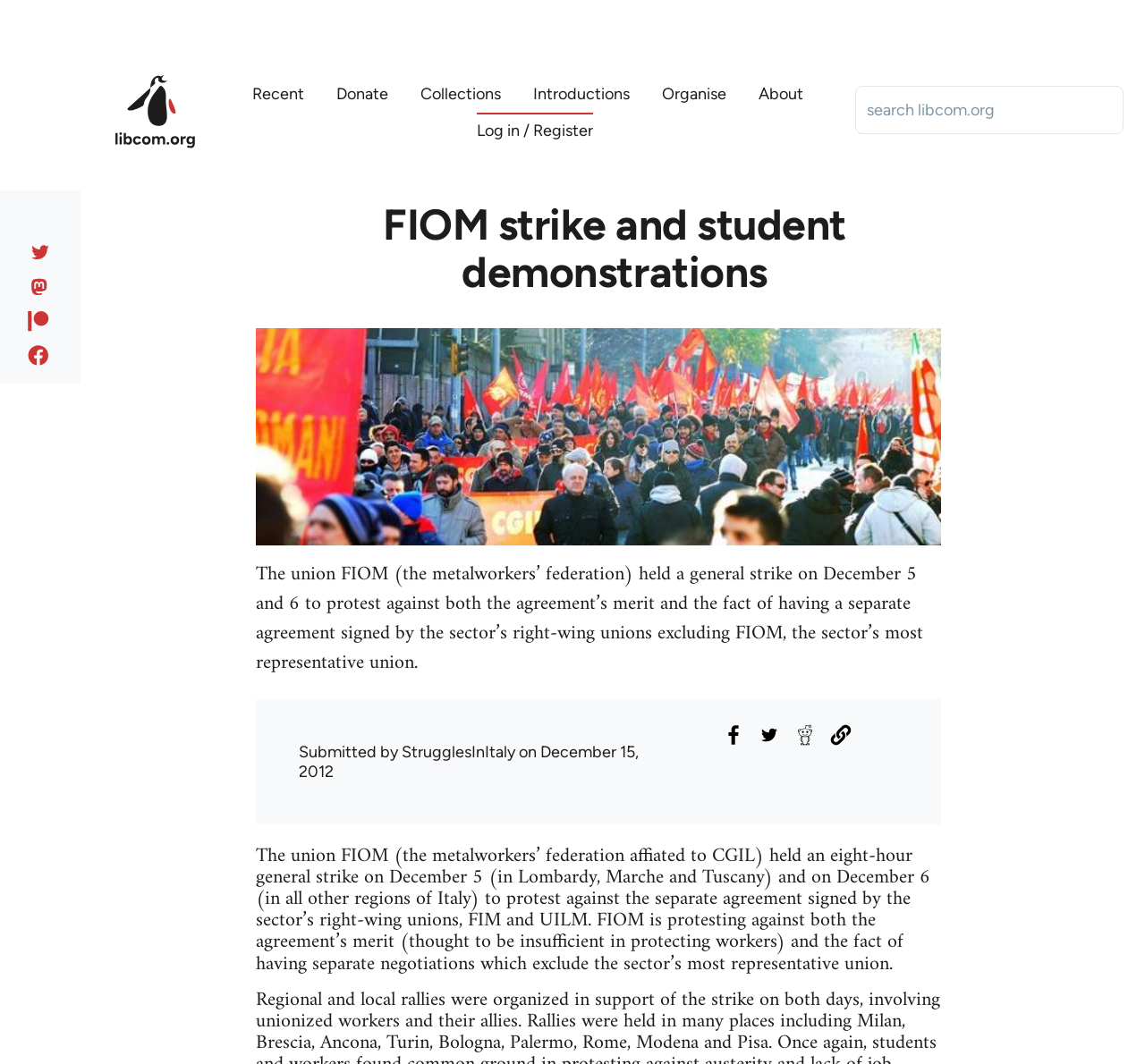Locate the bounding box coordinates of the element that needs to be clicked to carry out the instruction: "Click the EVENTS link". The coordinates should be given as four float numbers ranging from 0 to 1, i.e., [left, top, right, bottom].

None